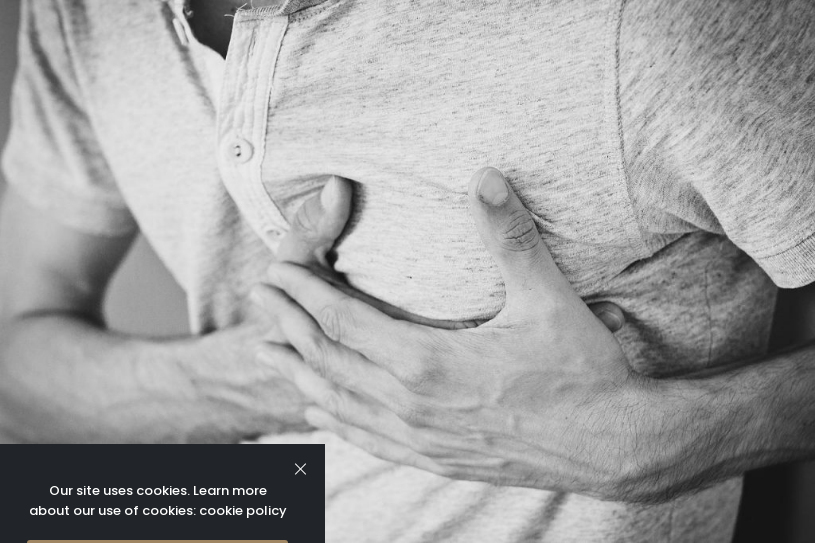What is the theme of the article?
Answer the question using a single word or phrase, according to the image.

Heart Attack Symptoms